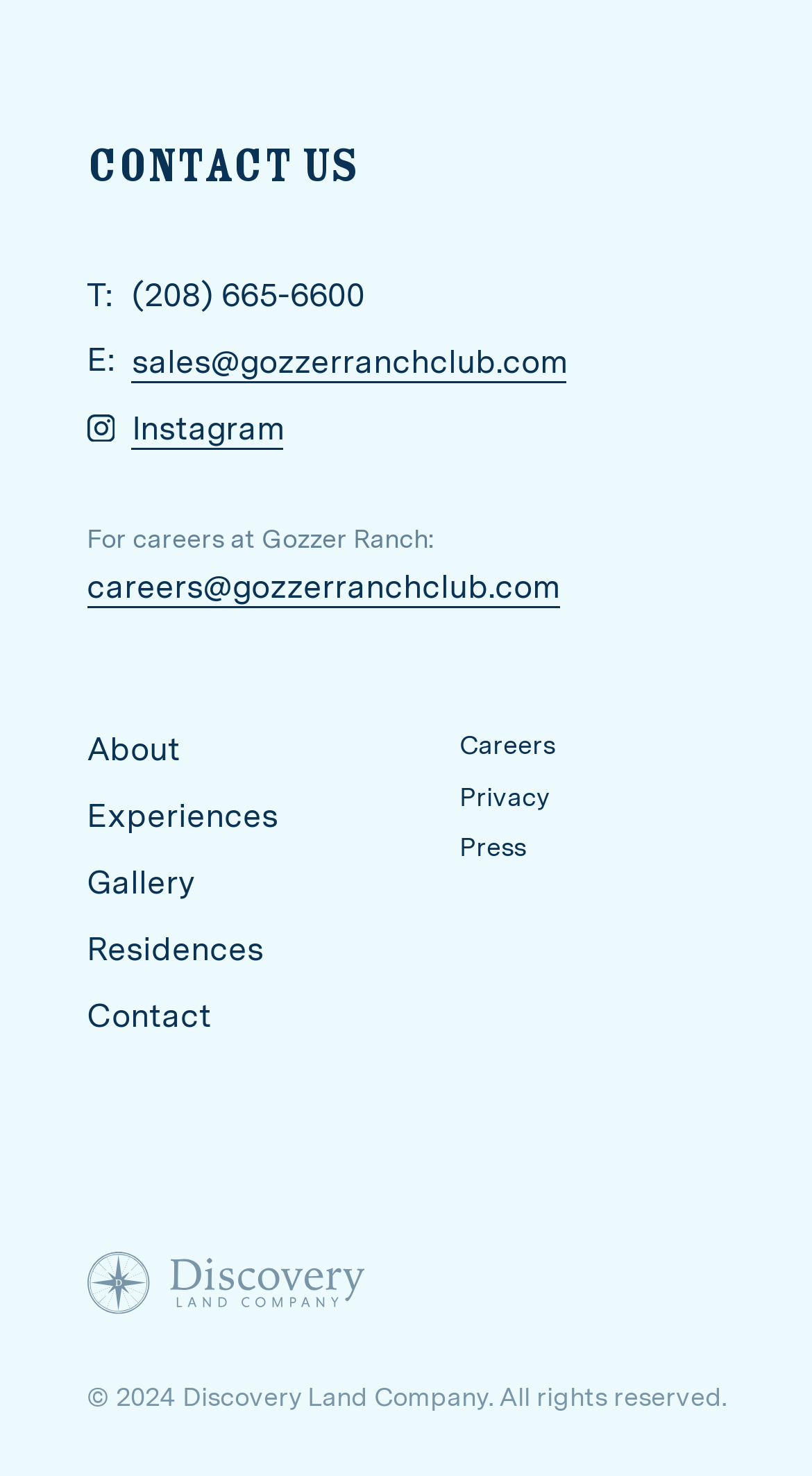What is the email address for sales?
Provide a well-explained and detailed answer to the question.

The email address for sales can be found in the 'Contact us' section, where it is listed as 'E: sales@gozzerranchclub.com'.